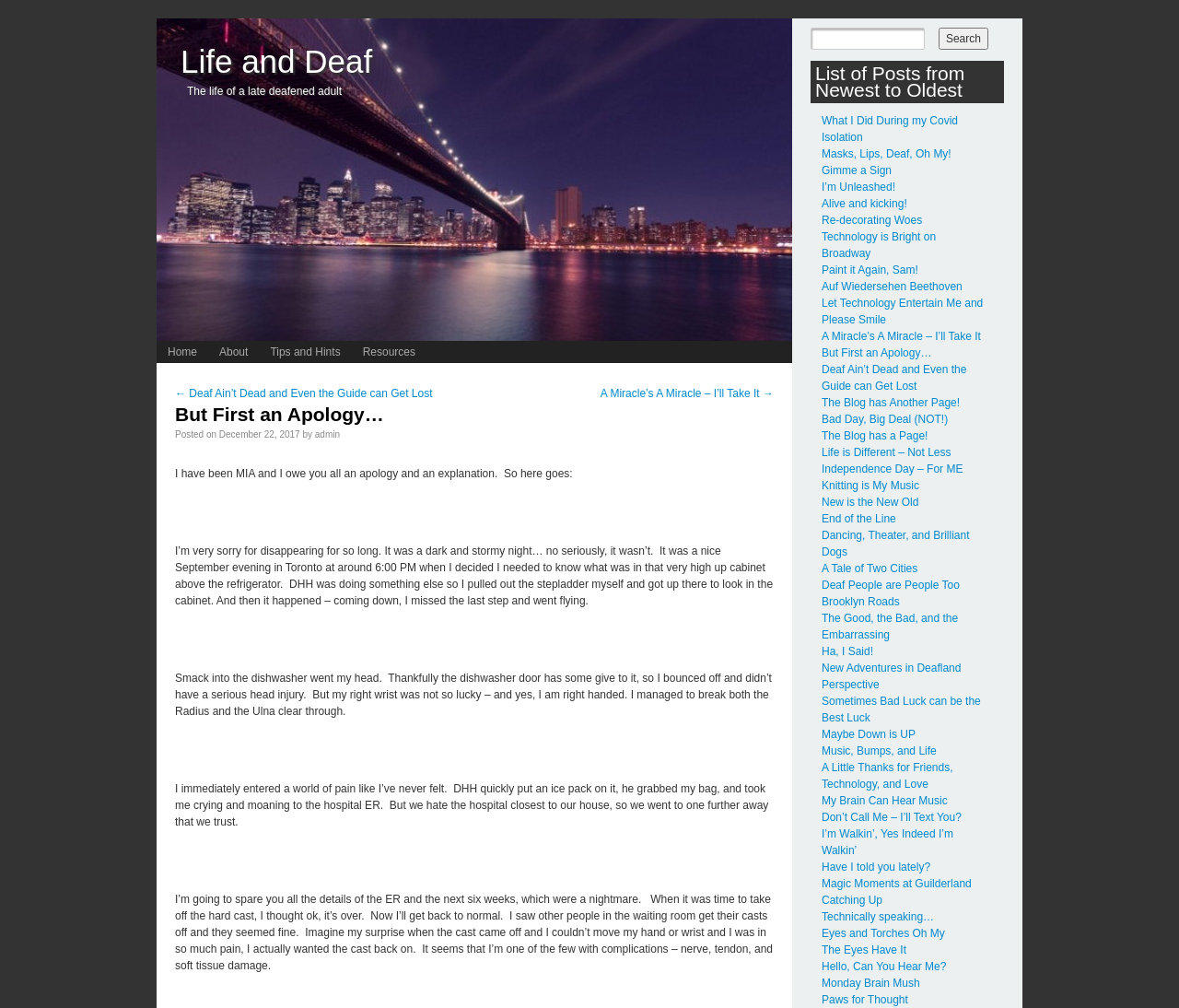How many links are in the main menu?
Provide an in-depth and detailed explanation in response to the question.

The main menu is located at the top of the webpage, and it contains four links: 'Home', 'About', 'Tips and Hints', and 'Resources'. These links are indicated by the link elements with the corresponding text.